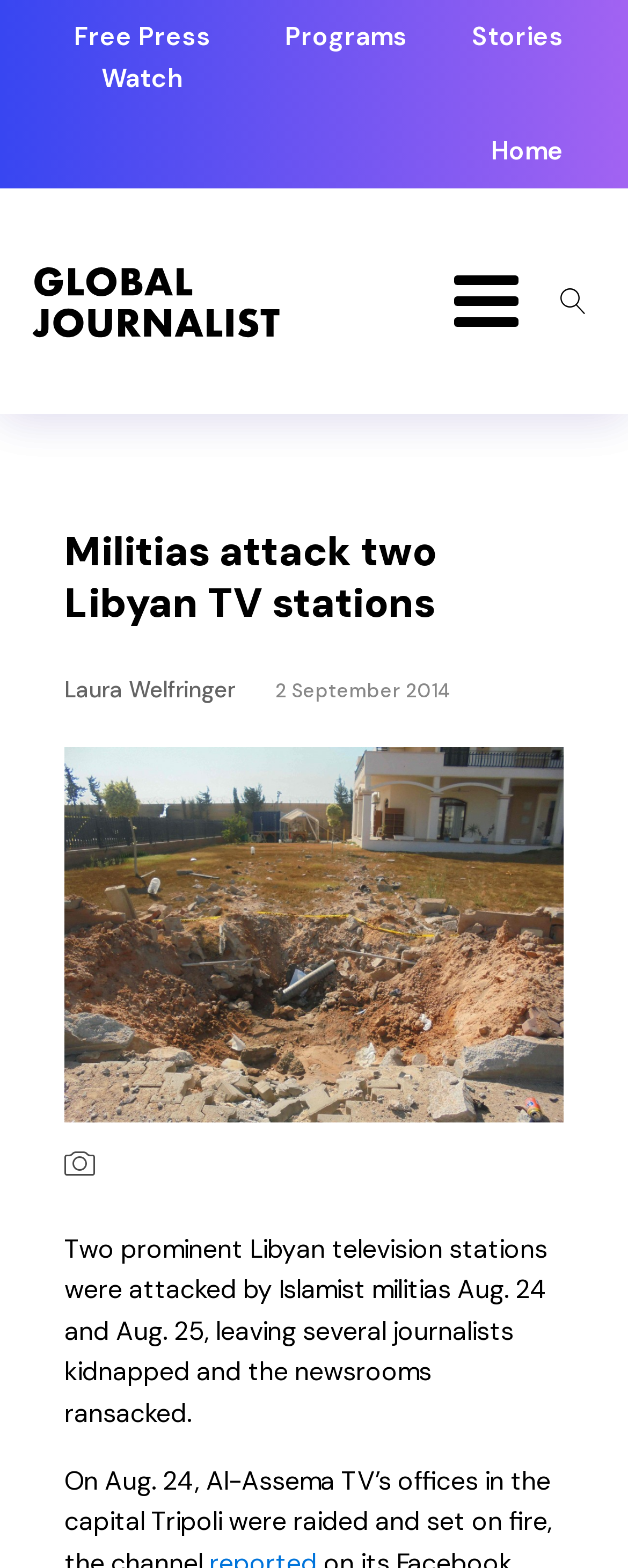Elaborate on the different components and information displayed on the webpage.

The webpage is about a news article titled "Militias attack two Libyan TV stations" with a focus on the recent attacks on Libyan television stations by Islamist militias. 

At the top left of the page, there are three links: "Free Press Watch", "Programs", and "Stories", which are positioned horizontally next to each other. Below these links, there is a "Home" link located at the top right corner of the page. 

On the left side of the page, there is an empty link with no text, and below it, there is a search button with a magnifier icon. 

The main content of the page starts with a heading that repeats the title of the article. Below the heading, there is a byline link "Laura Welfringer" and a date "2 September 2014" positioned side by side. 

To the left of the byline, there is a camera icon. 

The main article text is located below the byline and date, which summarizes the attacks on the Libyan television stations, including the kidnapping of journalists and the ransacking of newsrooms.